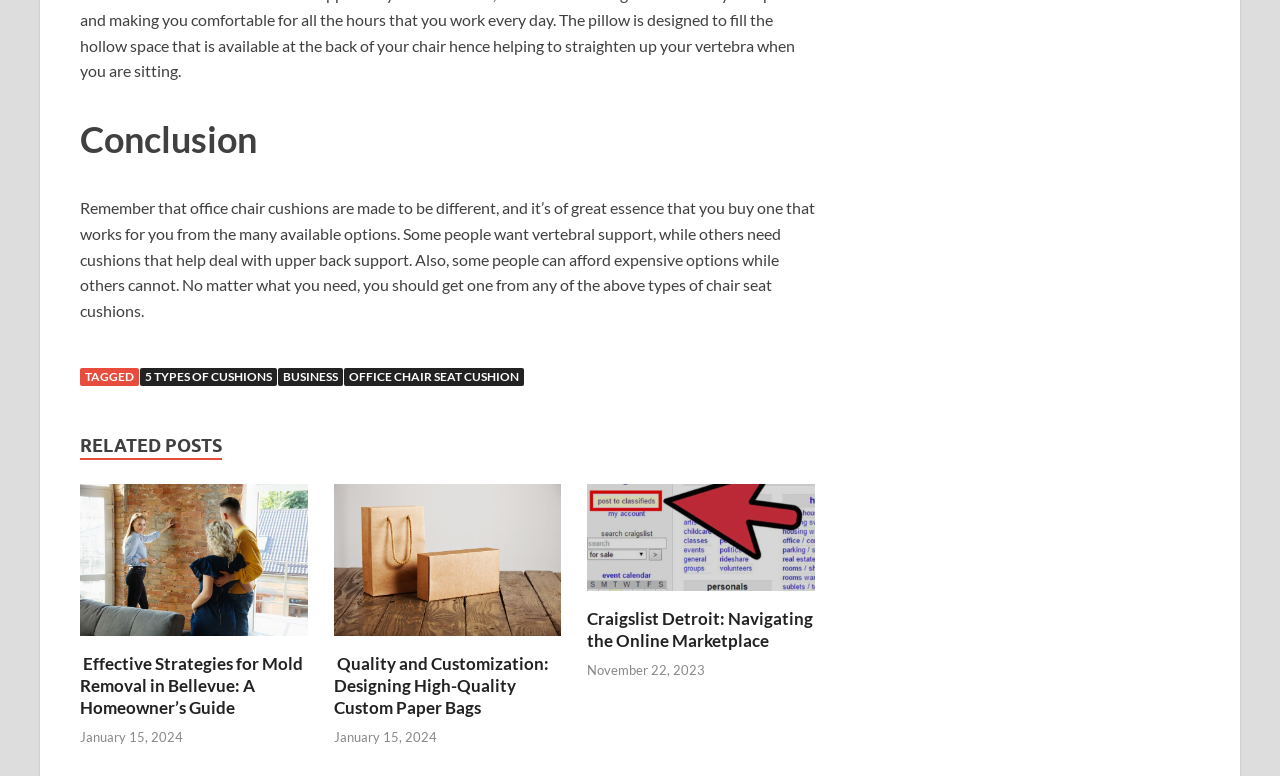Kindly determine the bounding box coordinates for the area that needs to be clicked to execute this instruction: "Click on '5 TYPES OF CUSHIONS'".

[0.109, 0.475, 0.216, 0.498]